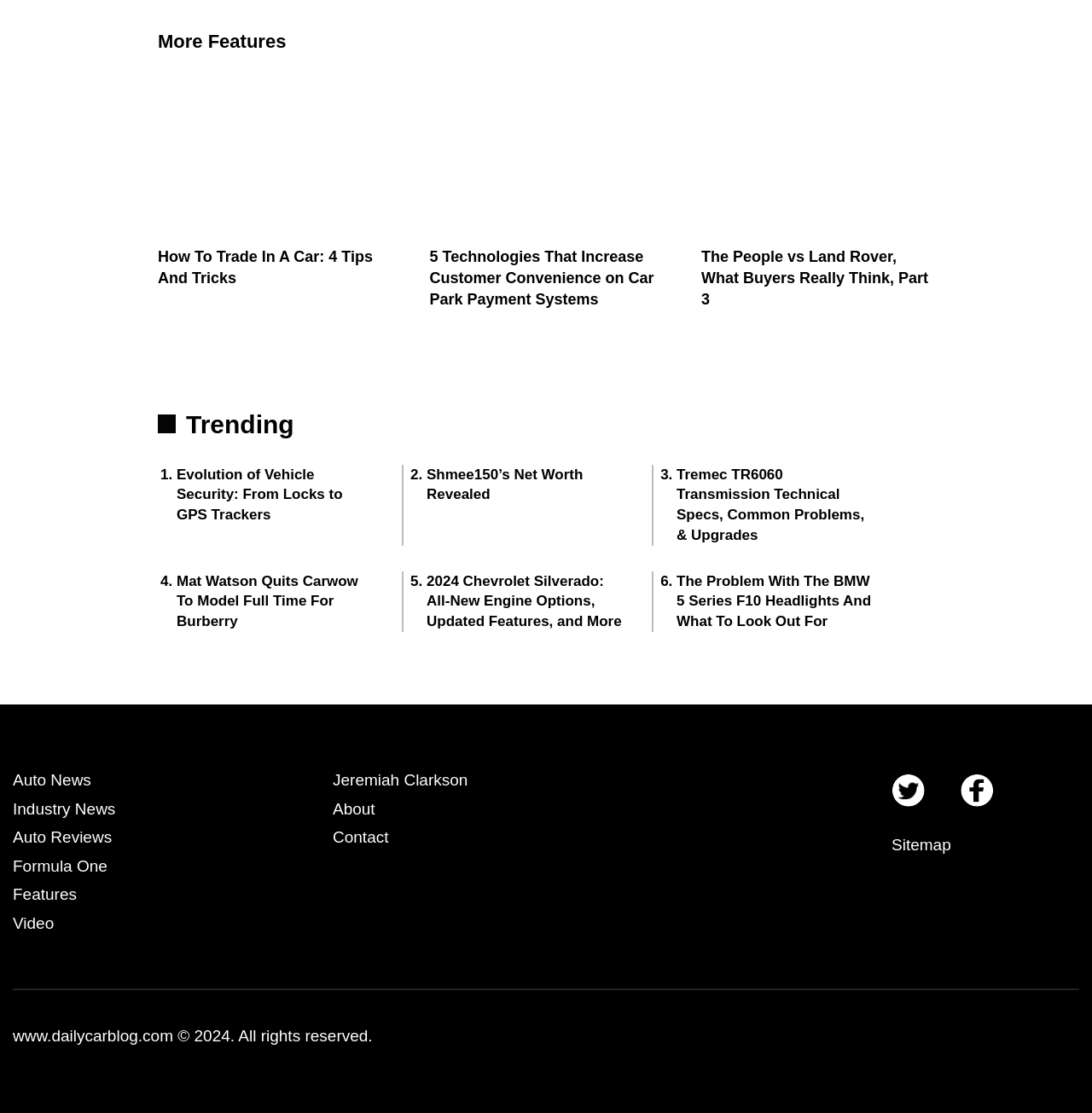Please determine the bounding box of the UI element that matches this description: Video. The coordinates should be given as (top-left x, top-left y, bottom-right x, bottom-right y), with all values between 0 and 1.

[0.012, 0.821, 0.049, 0.837]